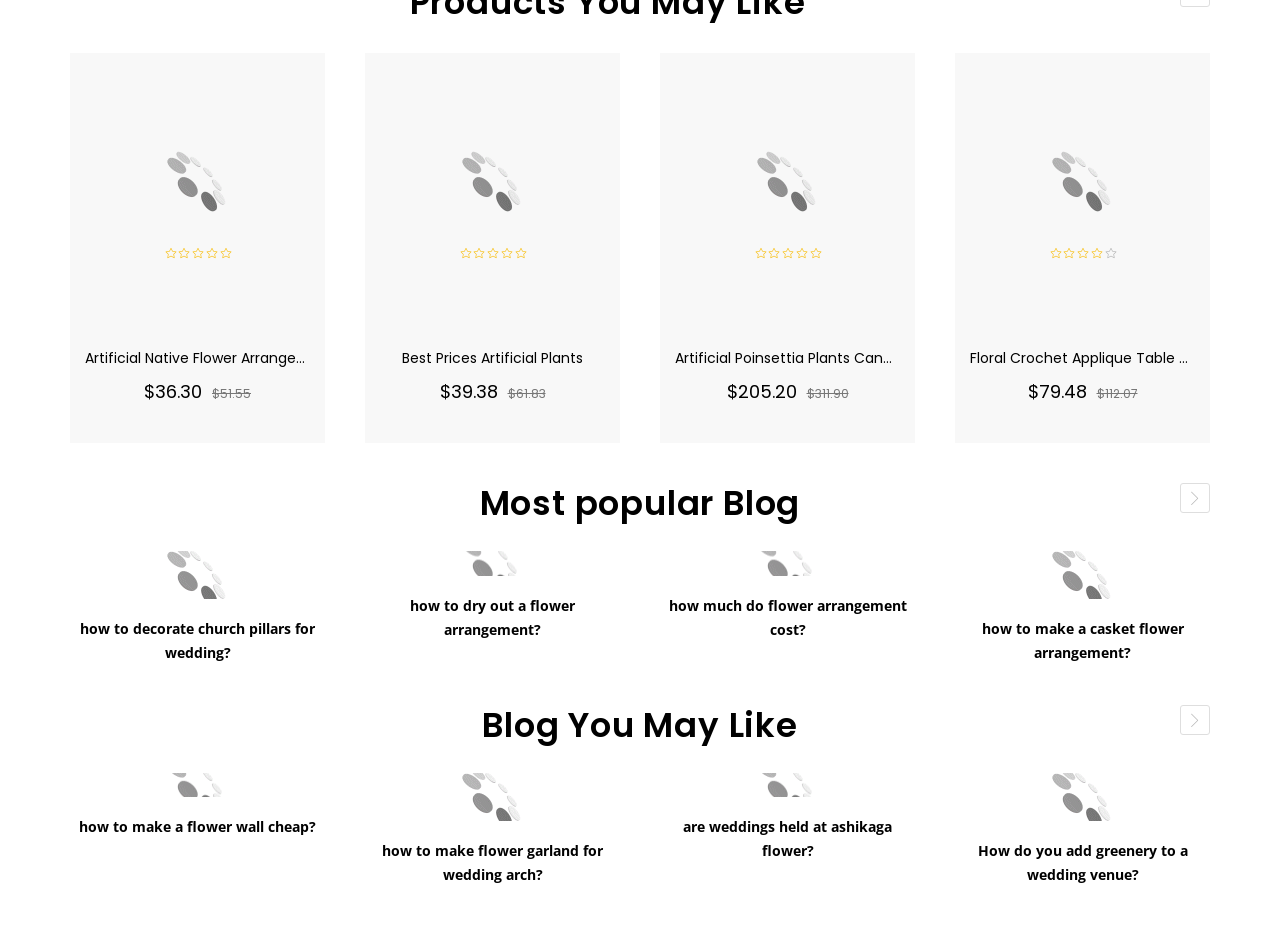Please locate the bounding box coordinates for the element that should be clicked to achieve the following instruction: "View Best Prices Artificial Plants product". Ensure the coordinates are given as four float numbers between 0 and 1, i.e., [left, top, right, bottom].

[0.297, 0.368, 0.473, 0.386]